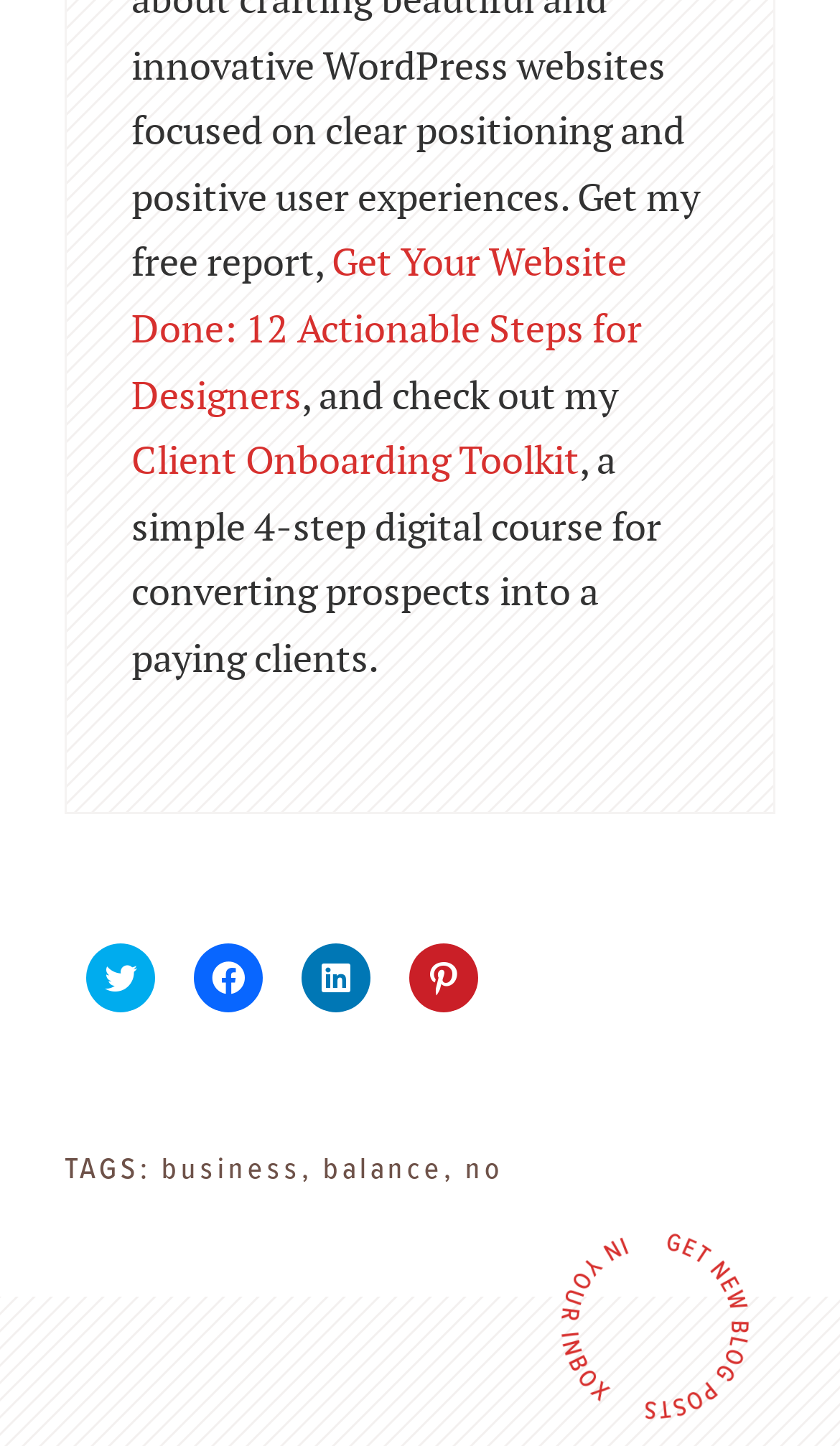Utilize the information from the image to answer the question in detail:
What is the last word in the footer section?

The last word in the footer section can be found by examining the sequence of static text elements at the bottom of the webpage, which spell out the phrase 'BLOG PINY BOX'.